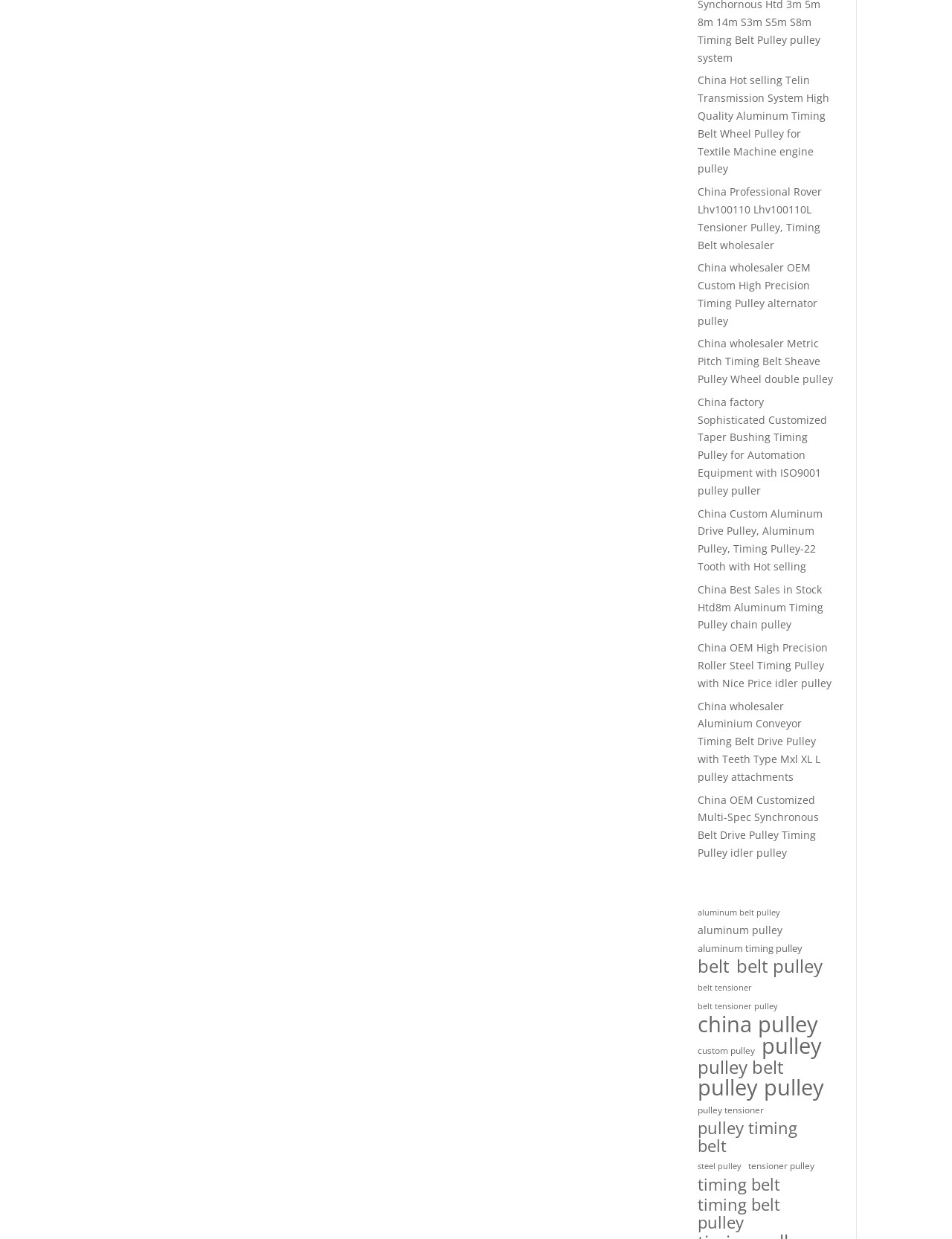Show the bounding box coordinates for the HTML element described as: "pulley".

[0.8, 0.837, 0.863, 0.851]